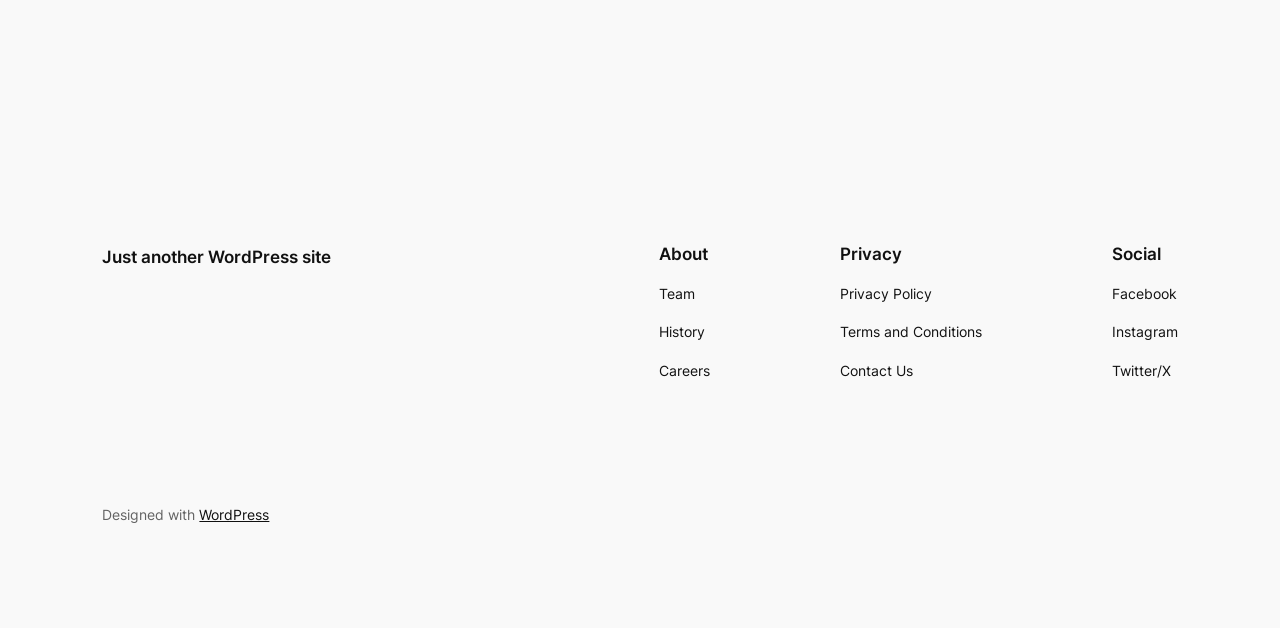Identify the bounding box coordinates of the clickable region necessary to fulfill the following instruction: "learn about WordPress". The bounding box coordinates should be four float numbers between 0 and 1, i.e., [left, top, right, bottom].

[0.156, 0.805, 0.21, 0.832]